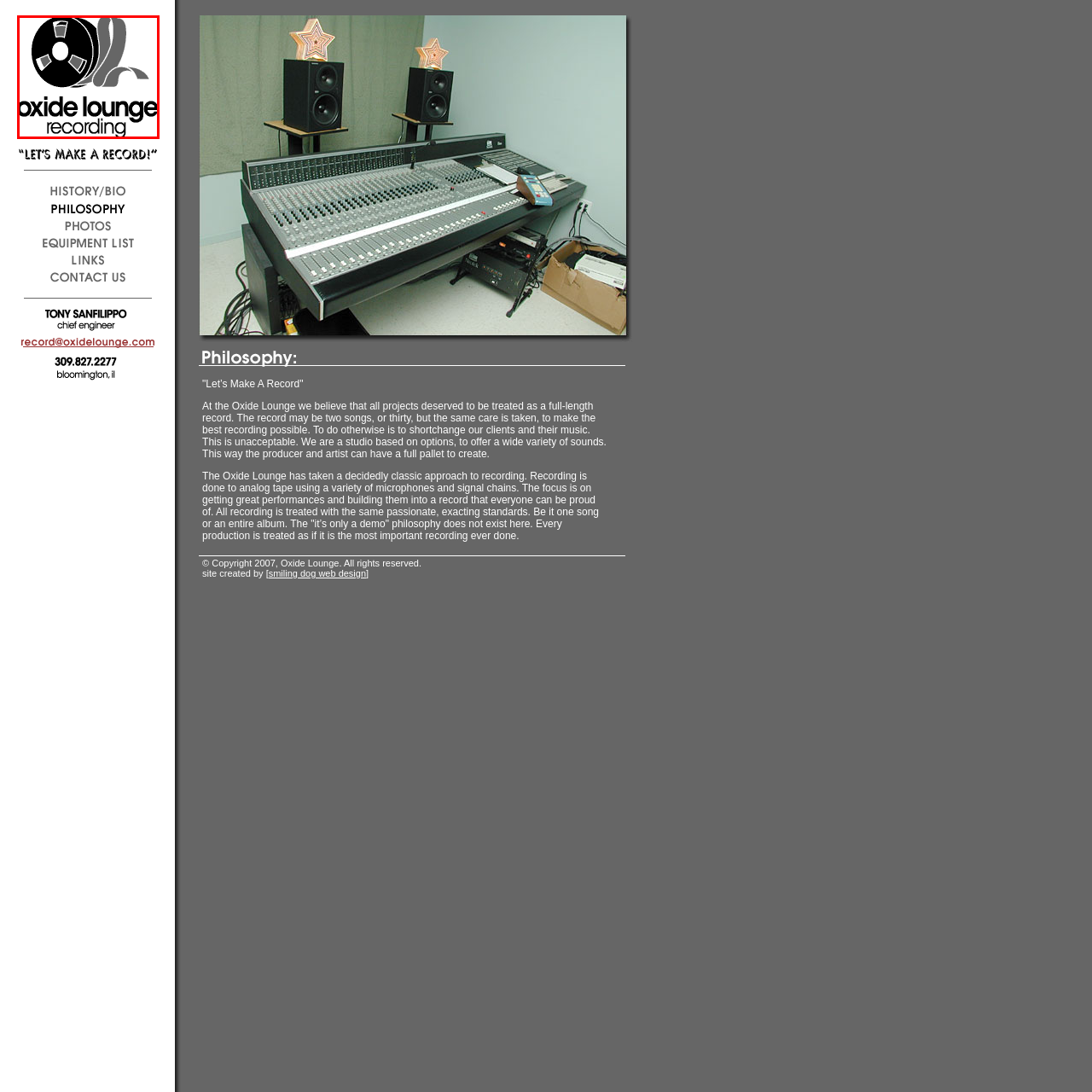Observe the image within the red boundary, What is the font style of 'oxide lounge'? Respond with a one-word or short phrase answer.

Lowercase